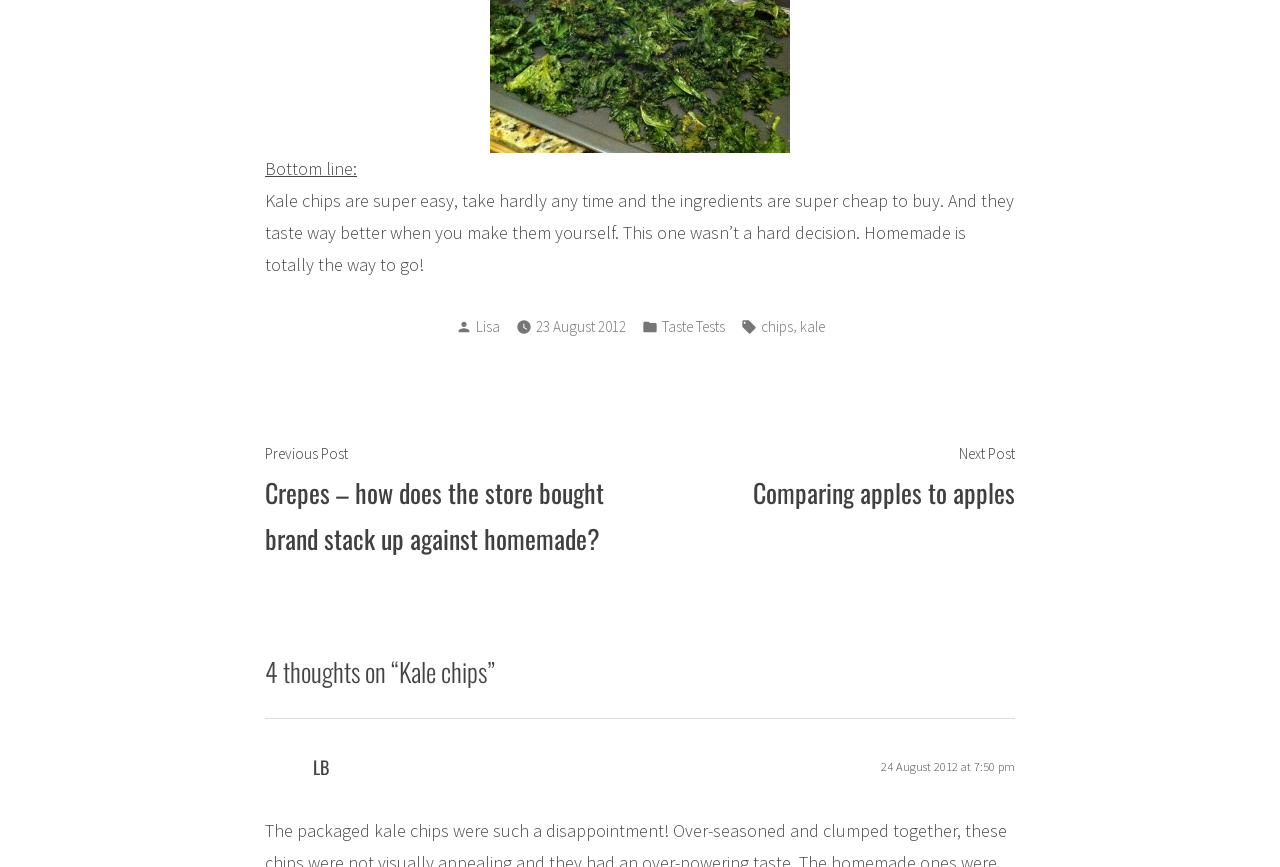Please determine the bounding box coordinates for the element with the description: "kale".

[0.625, 0.362, 0.644, 0.393]